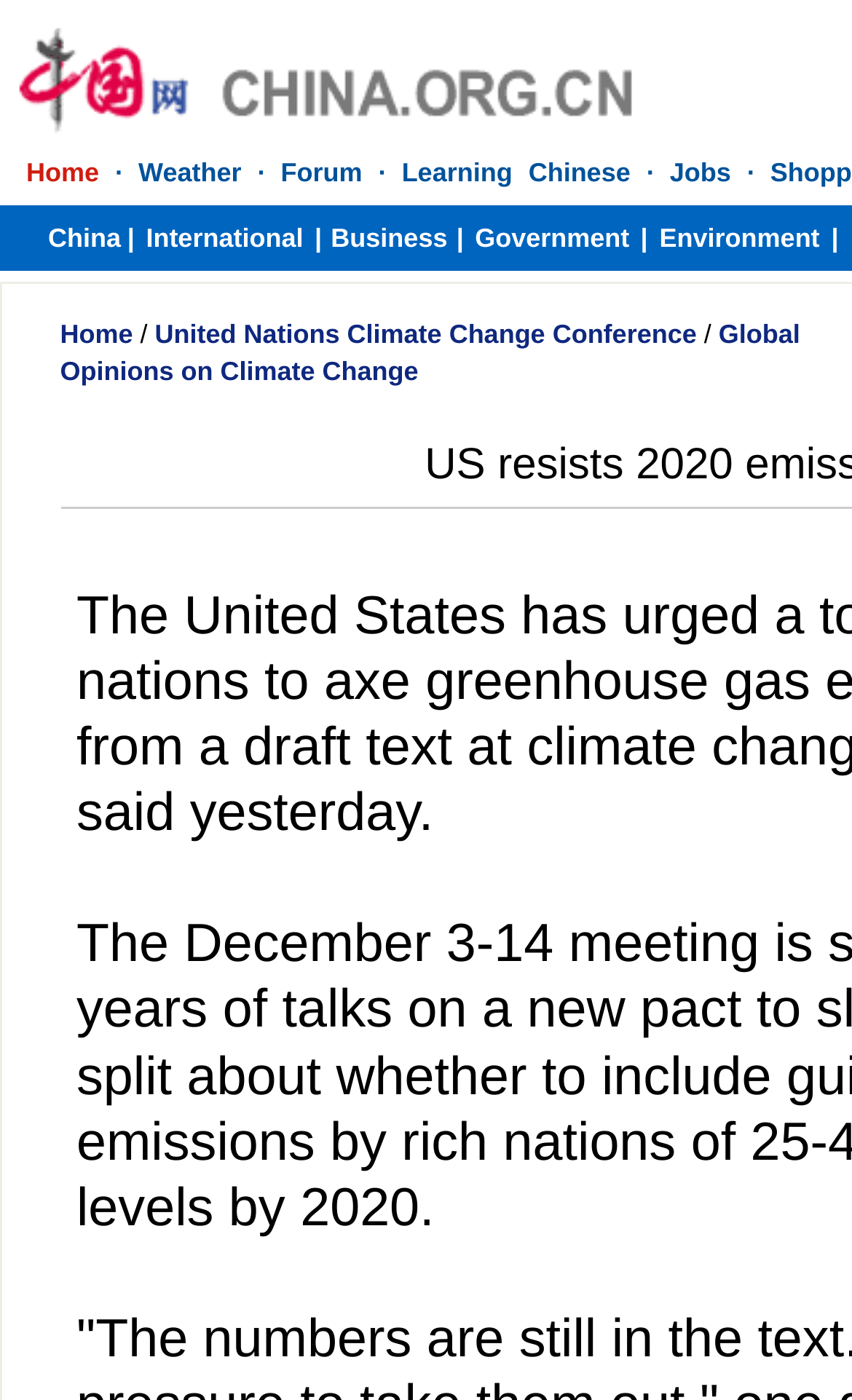Please indicate the bounding box coordinates of the element's region to be clicked to achieve the instruction: "Go to the Forum". Provide the coordinates as four float numbers between 0 and 1, i.e., [left, top, right, bottom].

[0.33, 0.112, 0.425, 0.133]